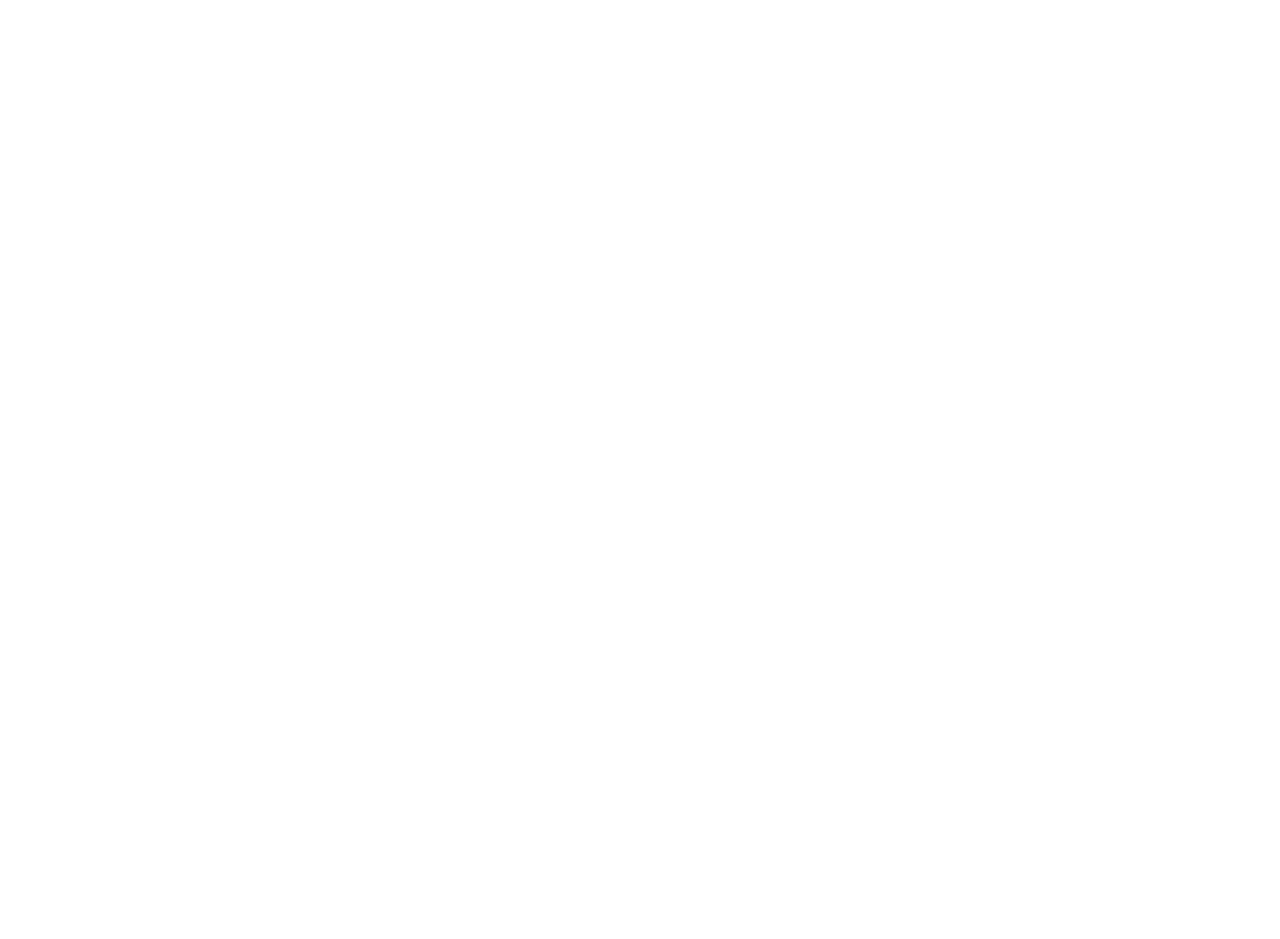Respond with a single word or phrase to the following question:
What is the address of Carroll University?

100 N. East Avenue, Waukesha, WI 53186